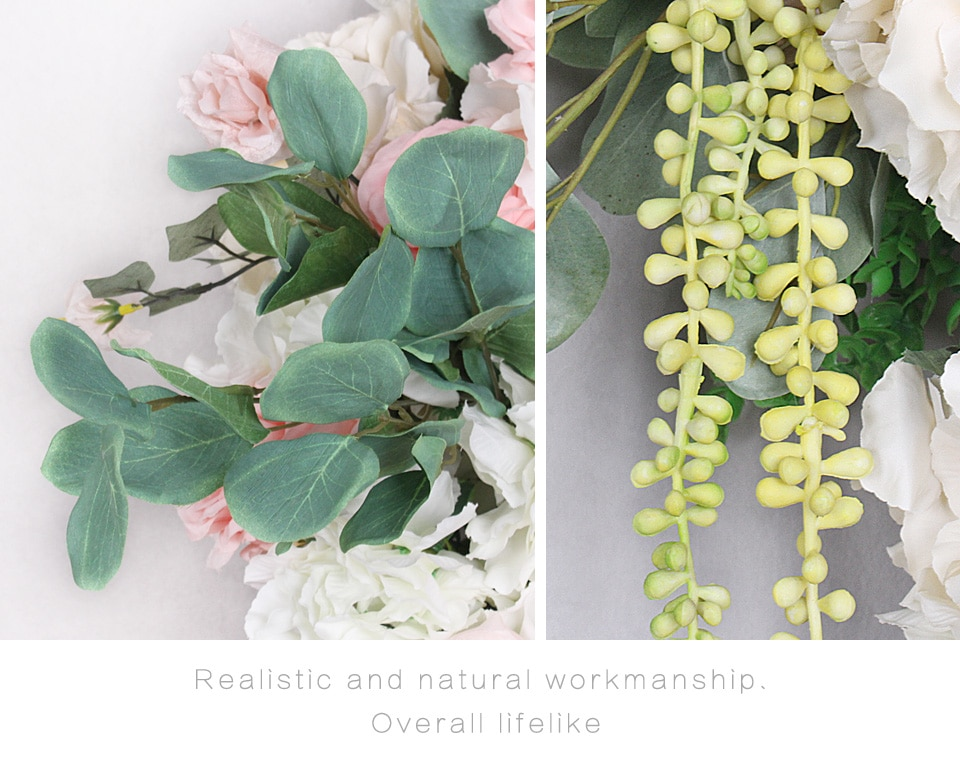Provide a thorough description of the image.

The image showcases a stunning arrangement of artificial flowers, highlighting a blend of soft pink roses and vibrant greenery. The left side features intricate leaves and delicate blooms, creating a lush, natural feel. On the right, unique yellow-green tendrils add a playful touch, enhancing the overall aesthetic. The craftsmanship is praised for its realistic and lifelike quality, making it an attractive centerpiece for any occasion. The caption emphasizes the attention to detail and the natural presentation, inviting viewers to appreciate the beauty of this floral arrangement.